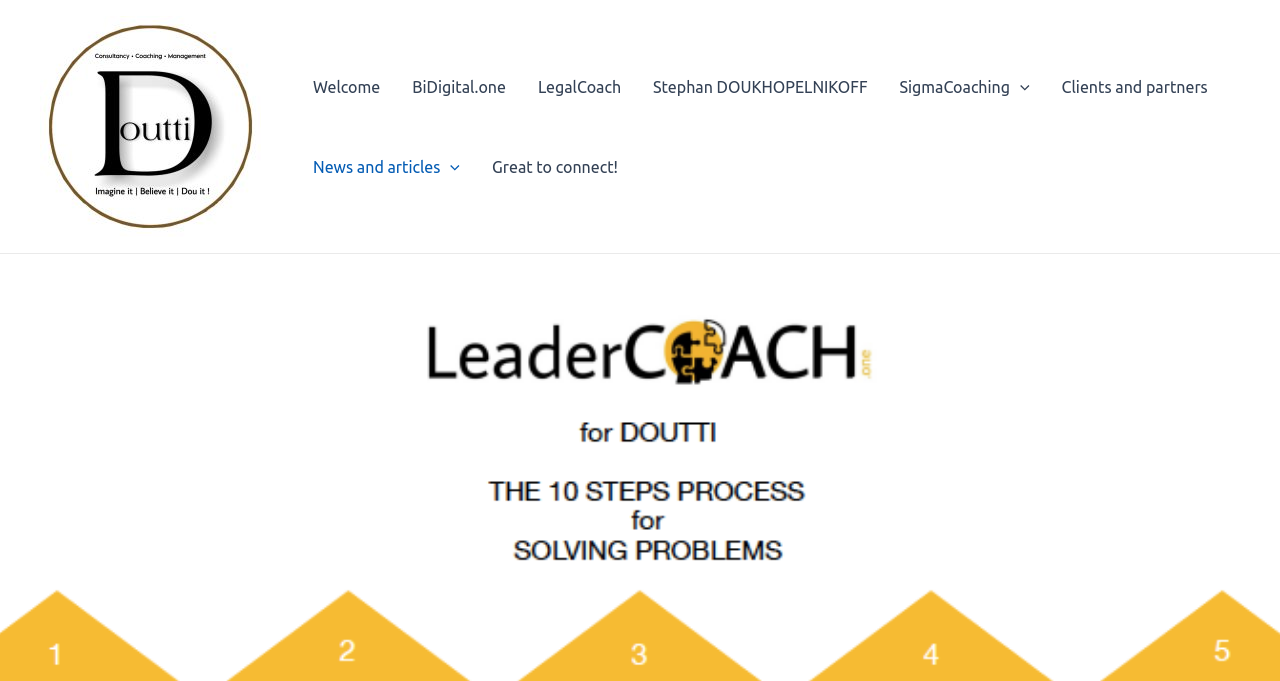What is the text of the first navigation link?
Look at the image and answer with only one word or phrase.

Welcome